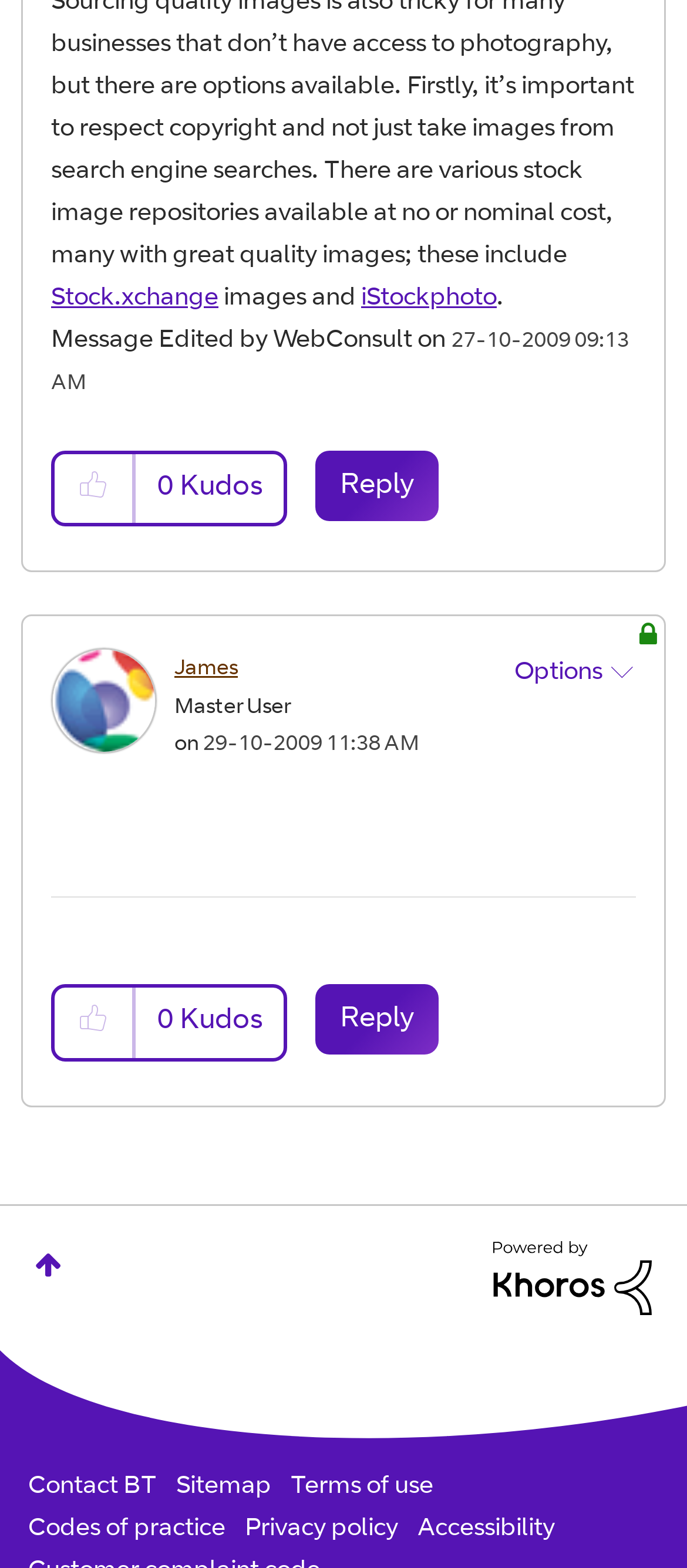Find the bounding box coordinates of the area to click in order to follow the instruction: "Click on the 'Show comment option menu' button".

[0.731, 0.413, 0.926, 0.445]